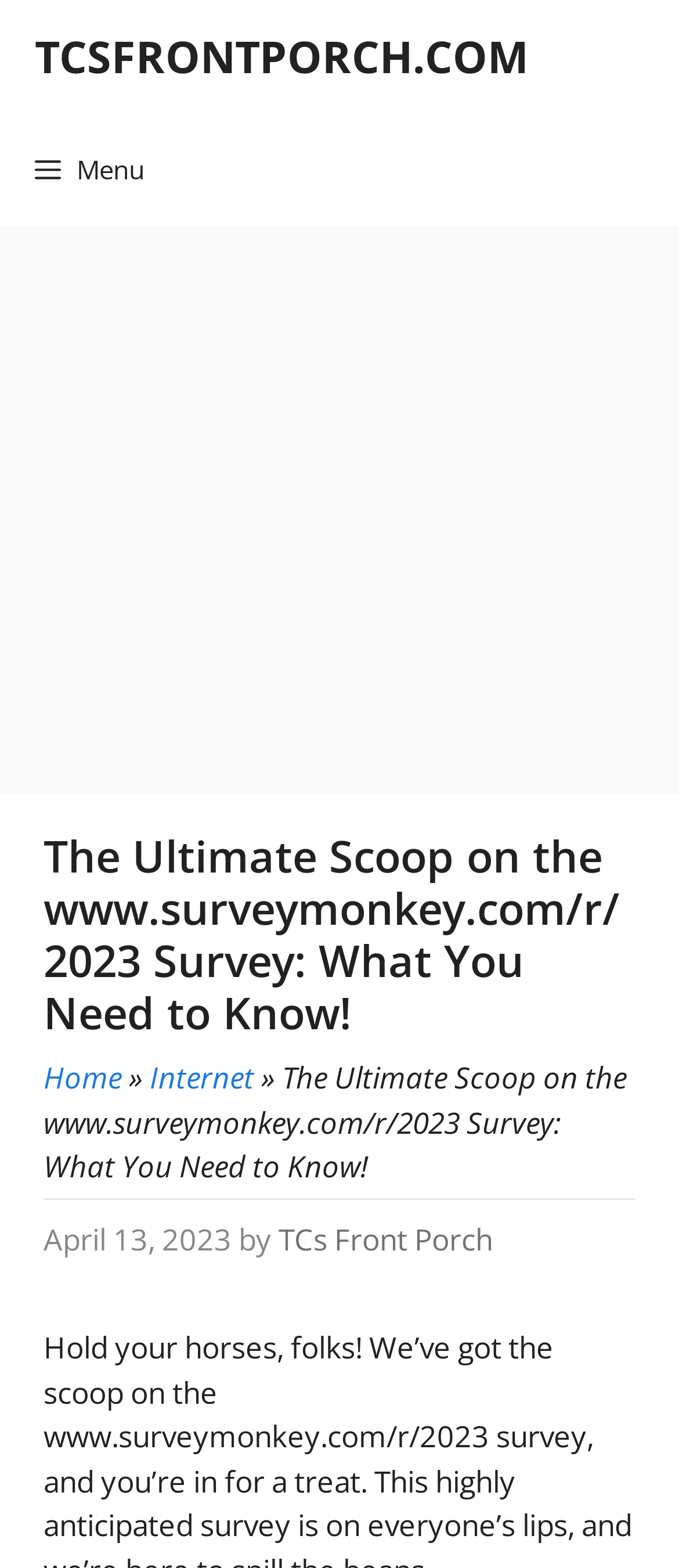What is the date of the article? Based on the image, give a response in one word or a short phrase.

April 13, 2023